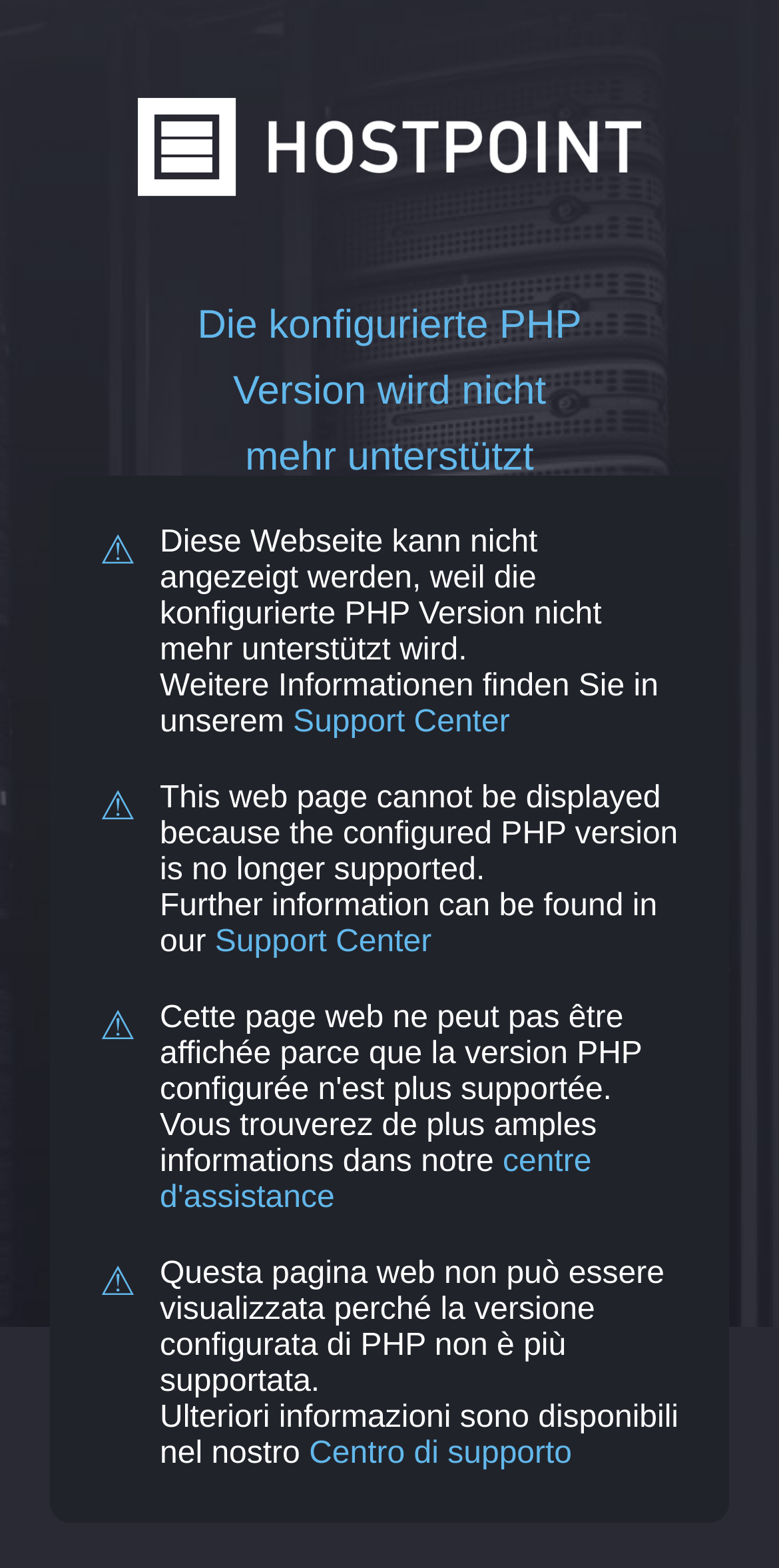Where can users find further information?
Use the image to give a comprehensive and detailed response to the question.

Users can find further information in the Support Center, which is linked from the webpage. The link is provided in multiple languages, indicating that the Support Center is a centralized resource for users.